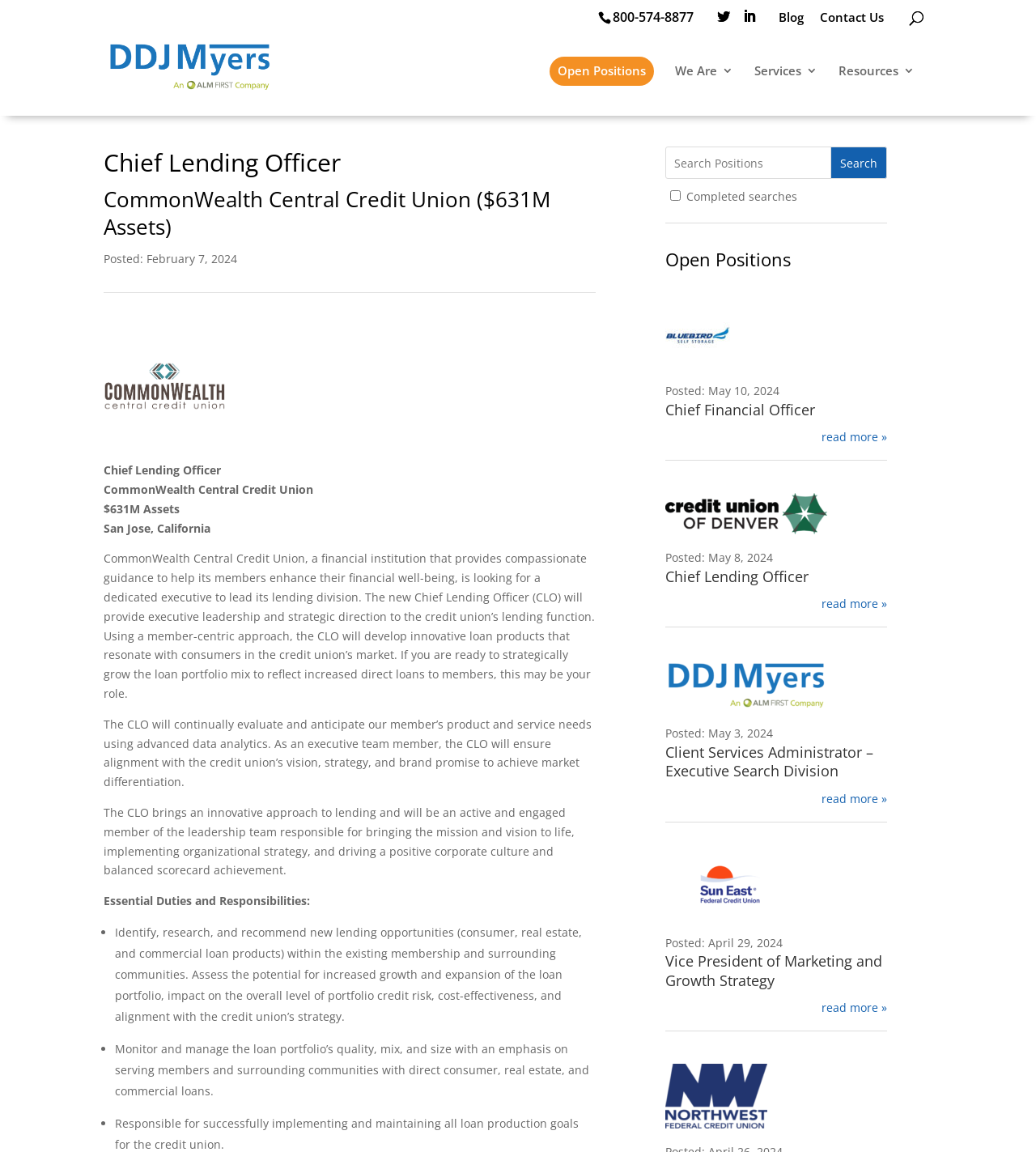How many open positions are listed on the webpage?
Please answer the question with as much detail as possible using the screenshot.

I counted the number of headings that start with a job title, such as 'Chief Financial Officer', 'Chief Lending Officer', 'Client Services Administrator – Executive Search Division', and 'Vice President of Marketing and Growth Strategy'. There are 5 such headings, which suggests that there are 5 open positions listed on the webpage.